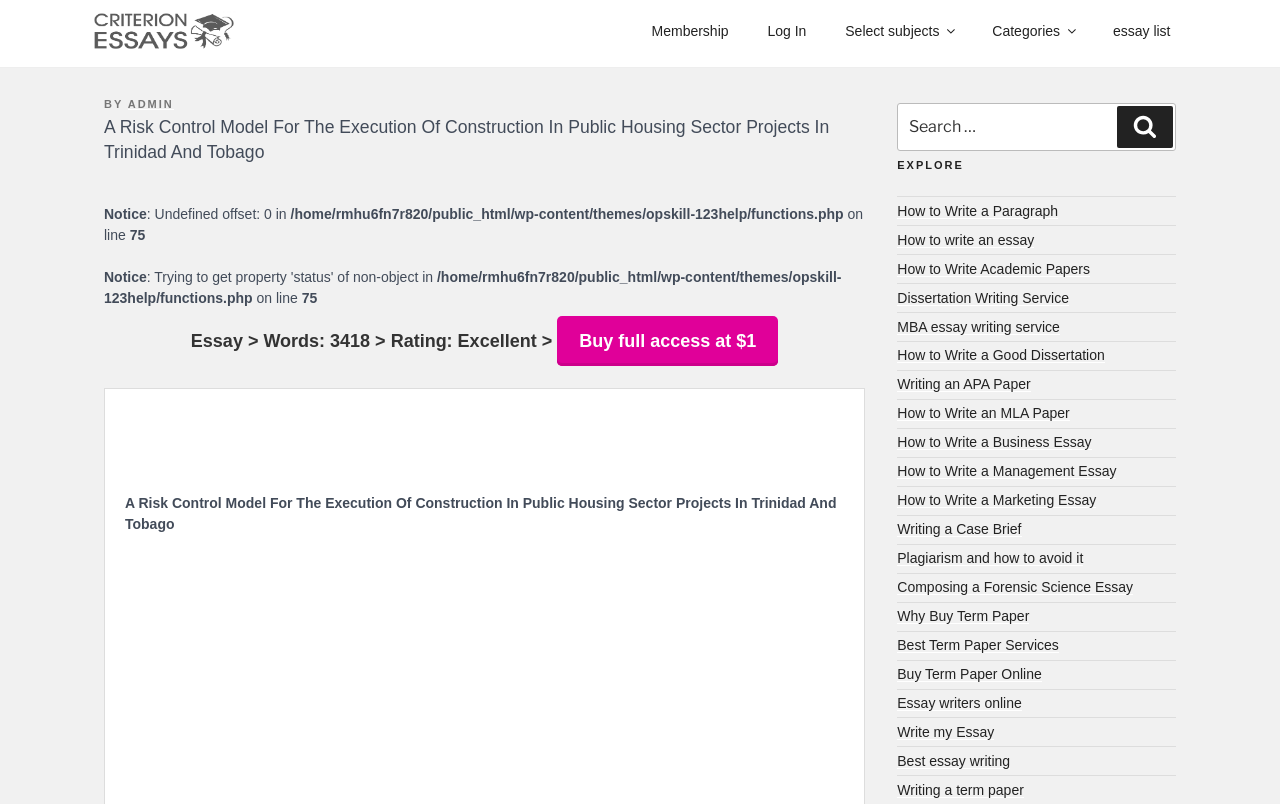Identify the primary heading of the webpage and provide its text.

A Risk Control Model For The Execution Of Construction In Public Housing Sector Projects In Trinidad And Tobago